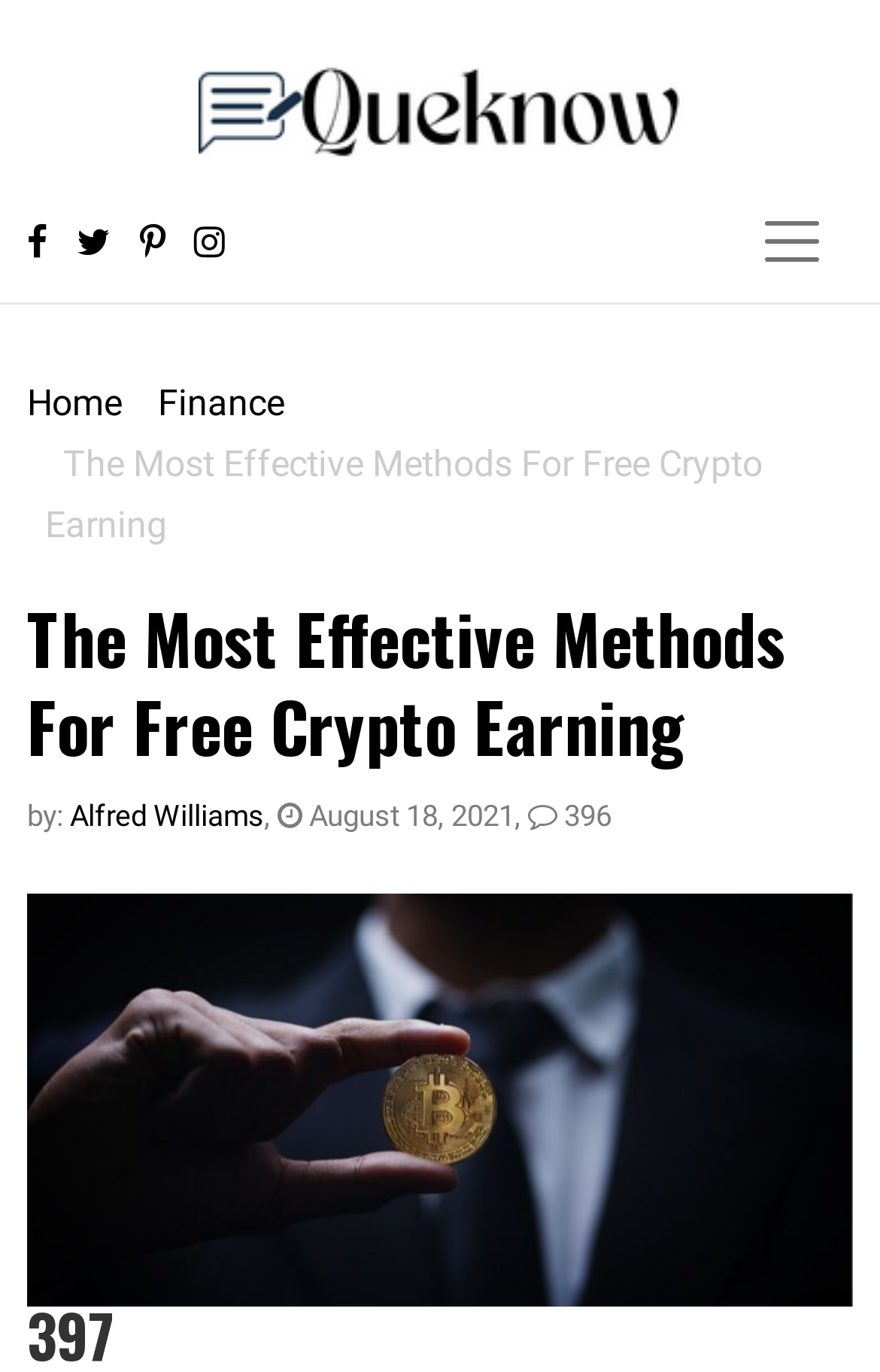What is the logo of the website?
Answer the question in a detailed and comprehensive manner.

The logo of the website is located at the top left corner of the webpage, and it is an image with the text 'Queknow Logo'.